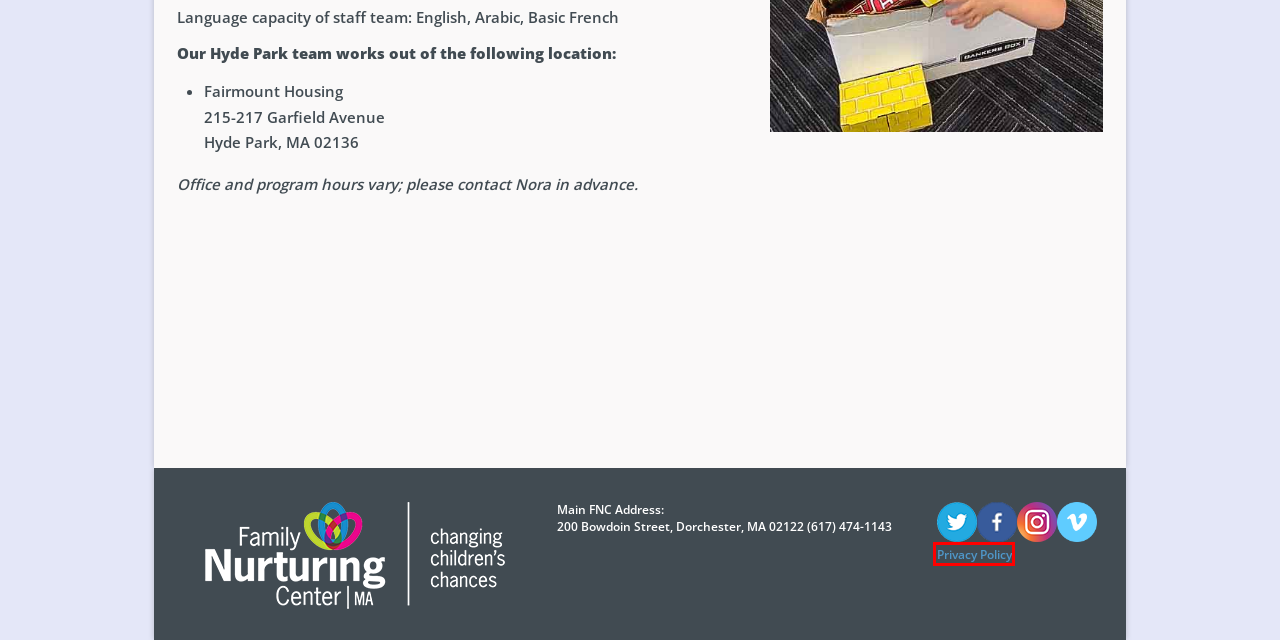Consider the screenshot of a webpage with a red bounding box and select the webpage description that best describes the new page that appears after clicking the element inside the red box. Here are the candidates:
A. Privacy Policy
B. ASQ Development Screenings
C. Welcome Baby
D. Family Nurturing Center – Changing Children's Chances
E. Parent-Child Playgroups
F. ParentChild+
G. Log In ‹ Family Nurturing Center — WordPress
H. Family Nurturing Center of Massachusetts, Inc.

A